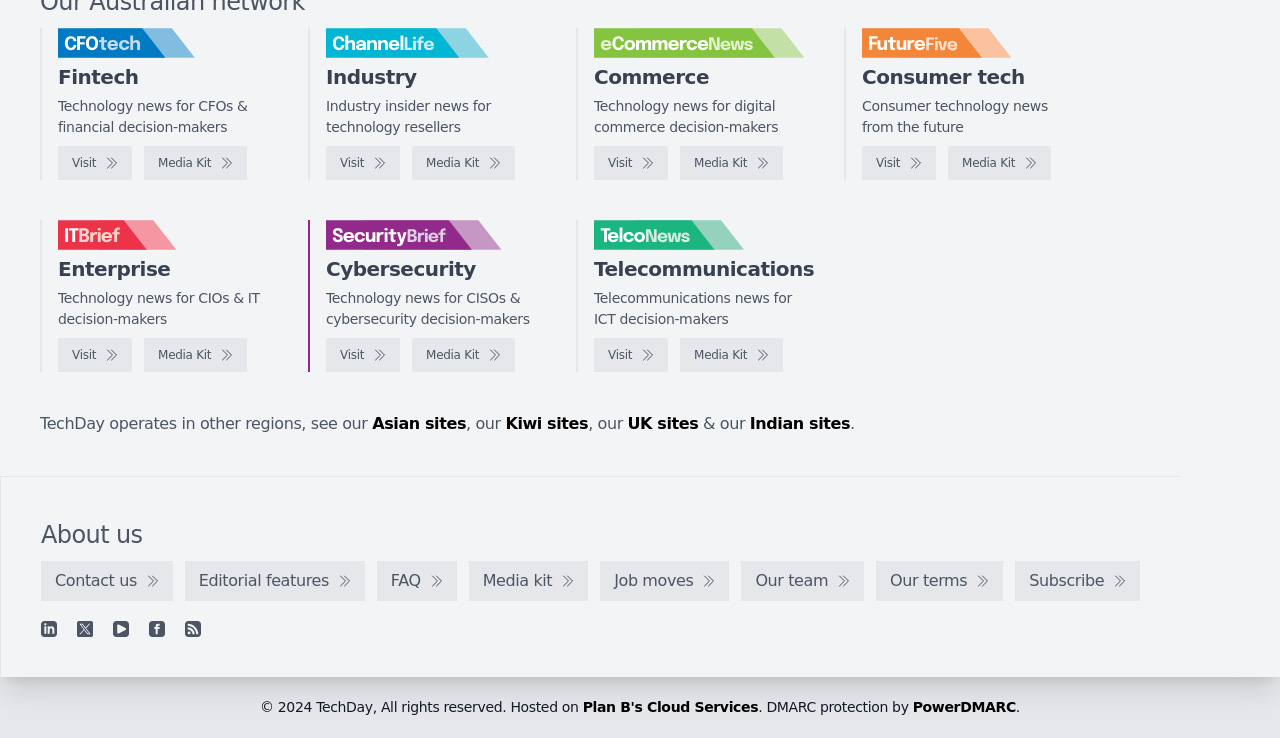Extract the bounding box coordinates for the UI element described as: "parent_node: Consumer tech".

[0.673, 0.038, 0.838, 0.079]